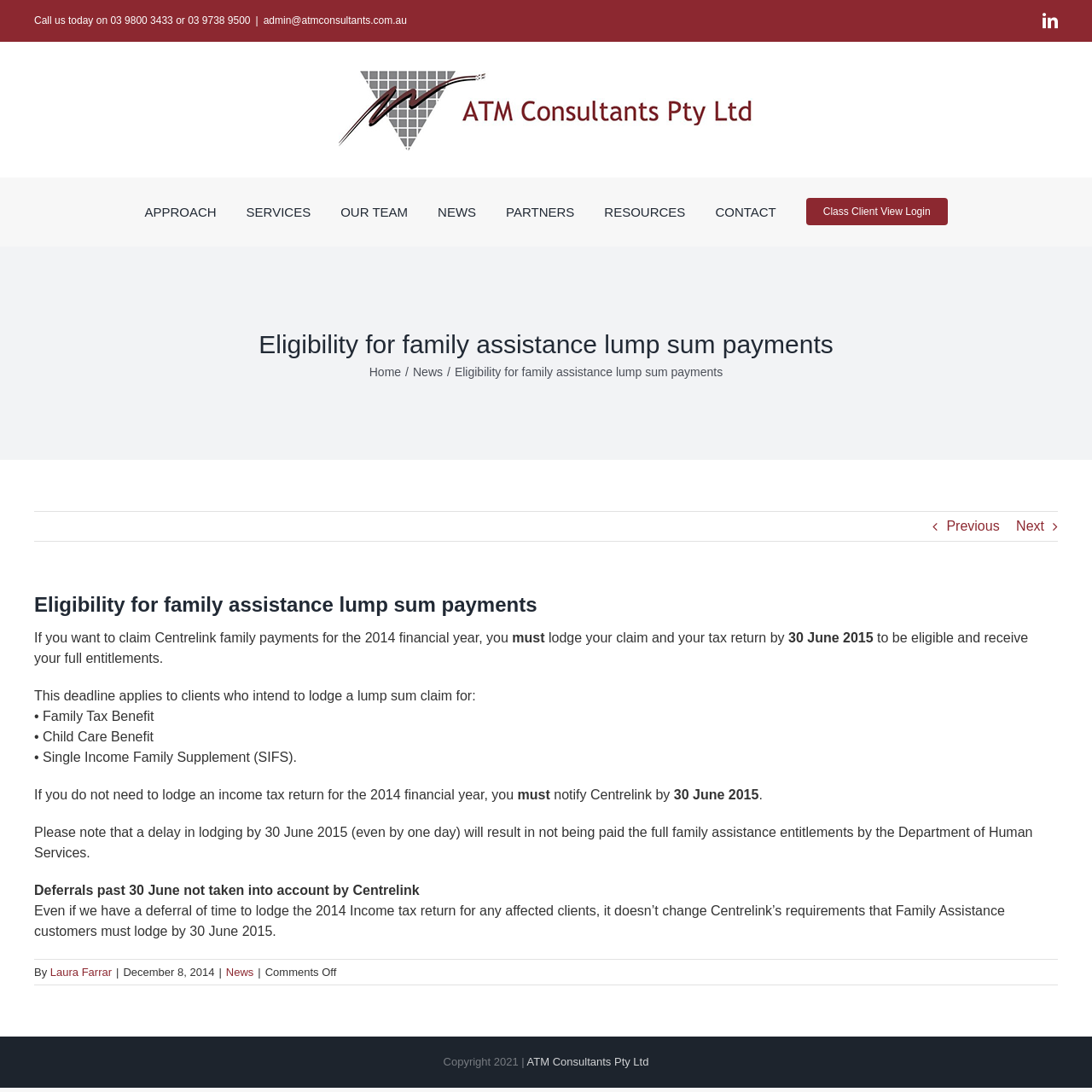Determine the bounding box coordinates of the UI element described below. Use the format (top-left x, top-left y, bottom-right x, bottom-right y) with floating point numbers between 0 and 1: Previous

[0.867, 0.469, 0.915, 0.495]